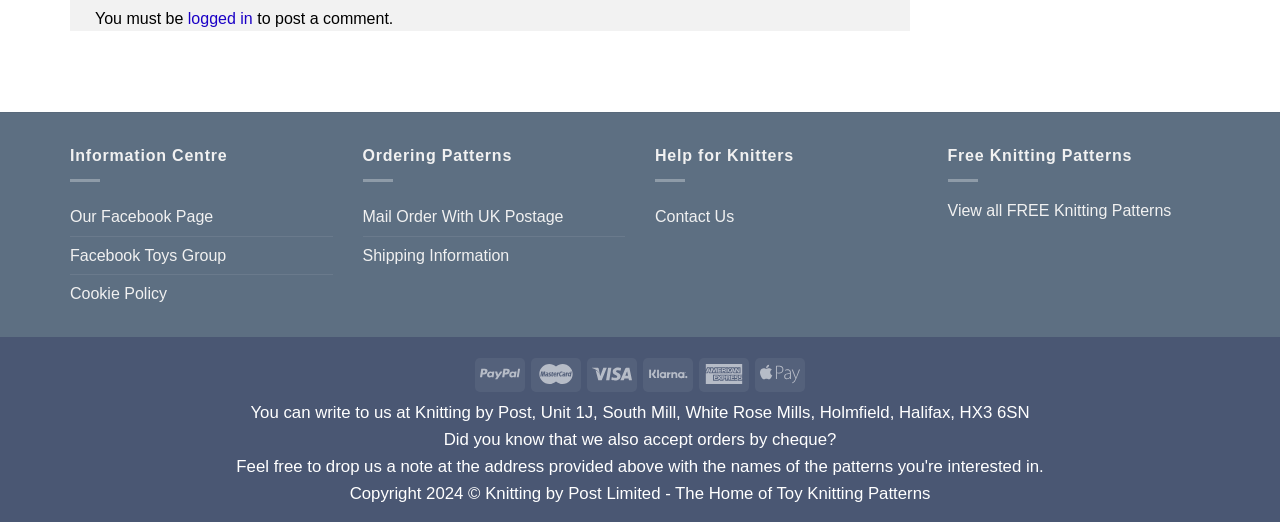Can you find the bounding box coordinates for the element to click on to achieve the instruction: "Read 'How to Make a Wedding Tent Look Nice'"?

None